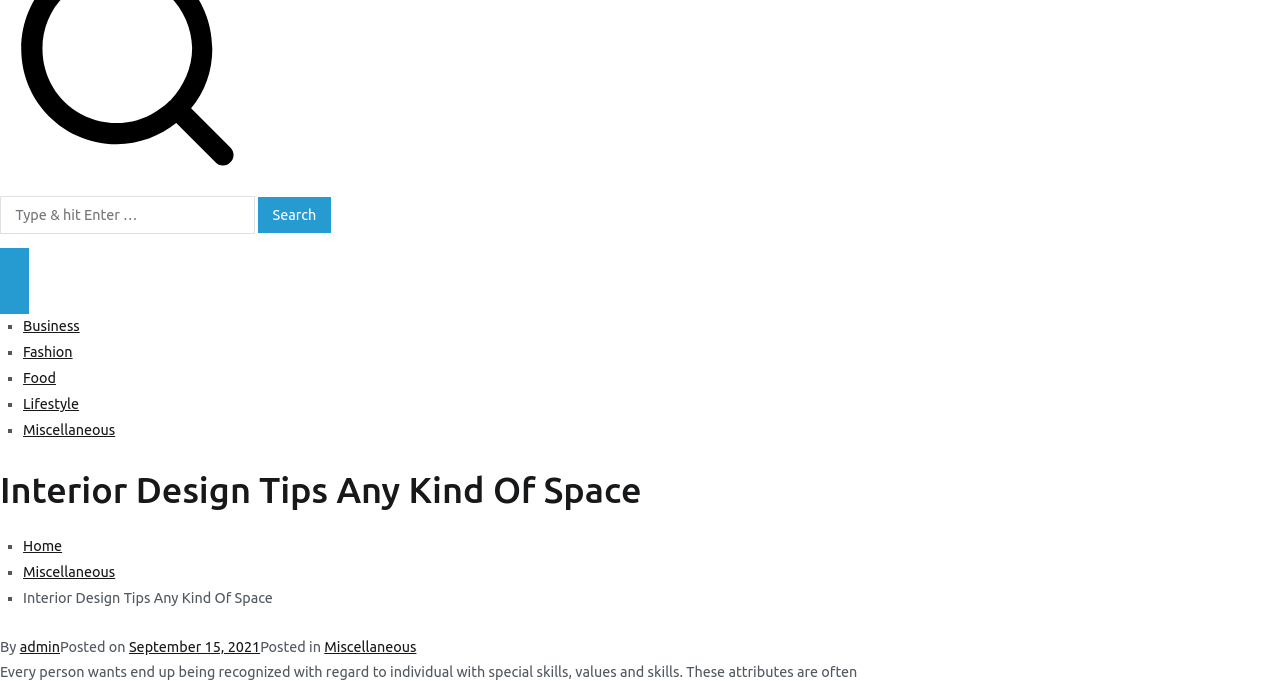Locate the bounding box coordinates of the element I should click to achieve the following instruction: "Read the post from September 15, 2021".

[0.101, 0.938, 0.203, 0.961]